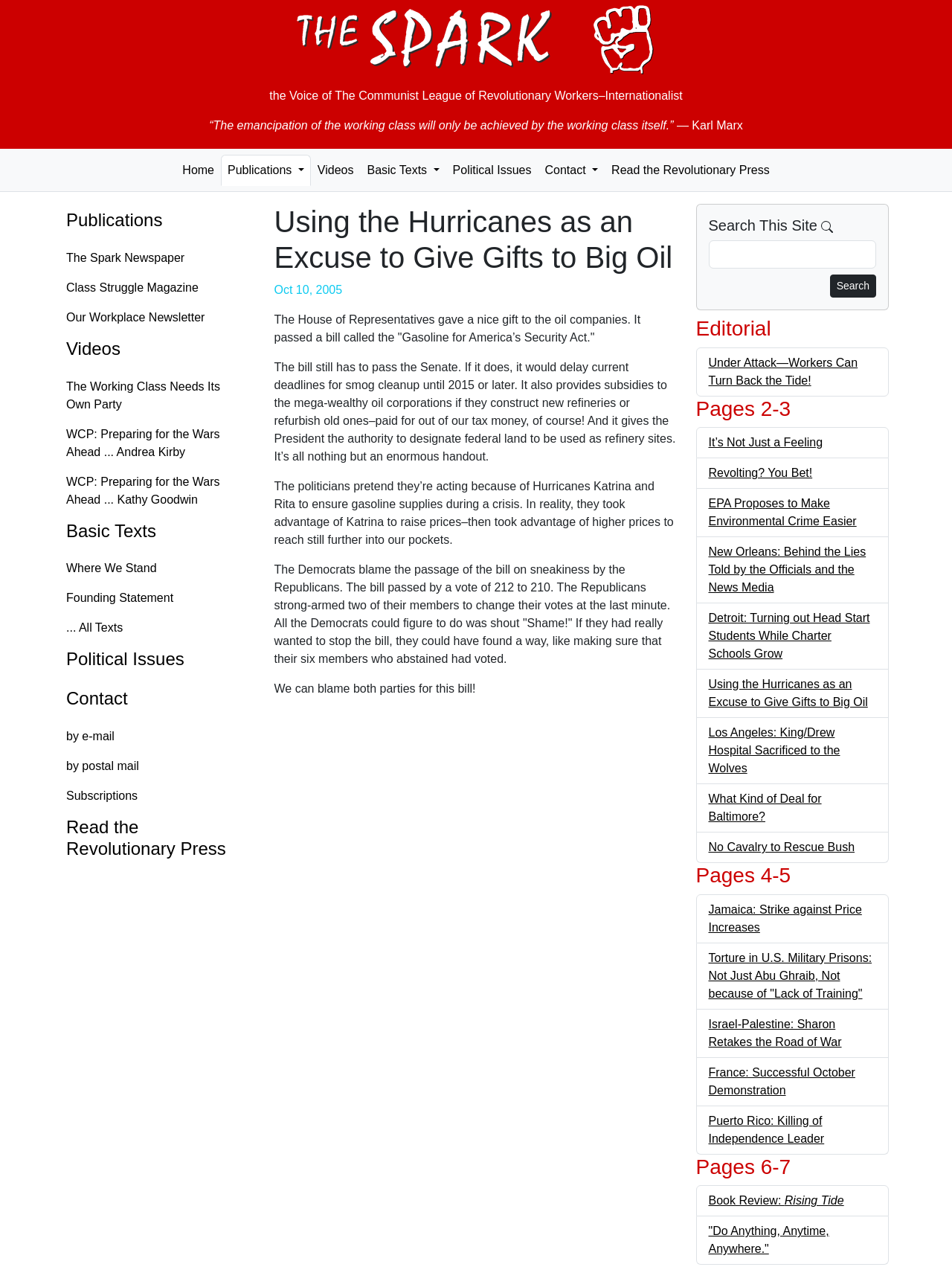Please determine the bounding box coordinates of the section I need to click to accomplish this instruction: "Visit 6100 Executive Blvd., Suite 530".

None